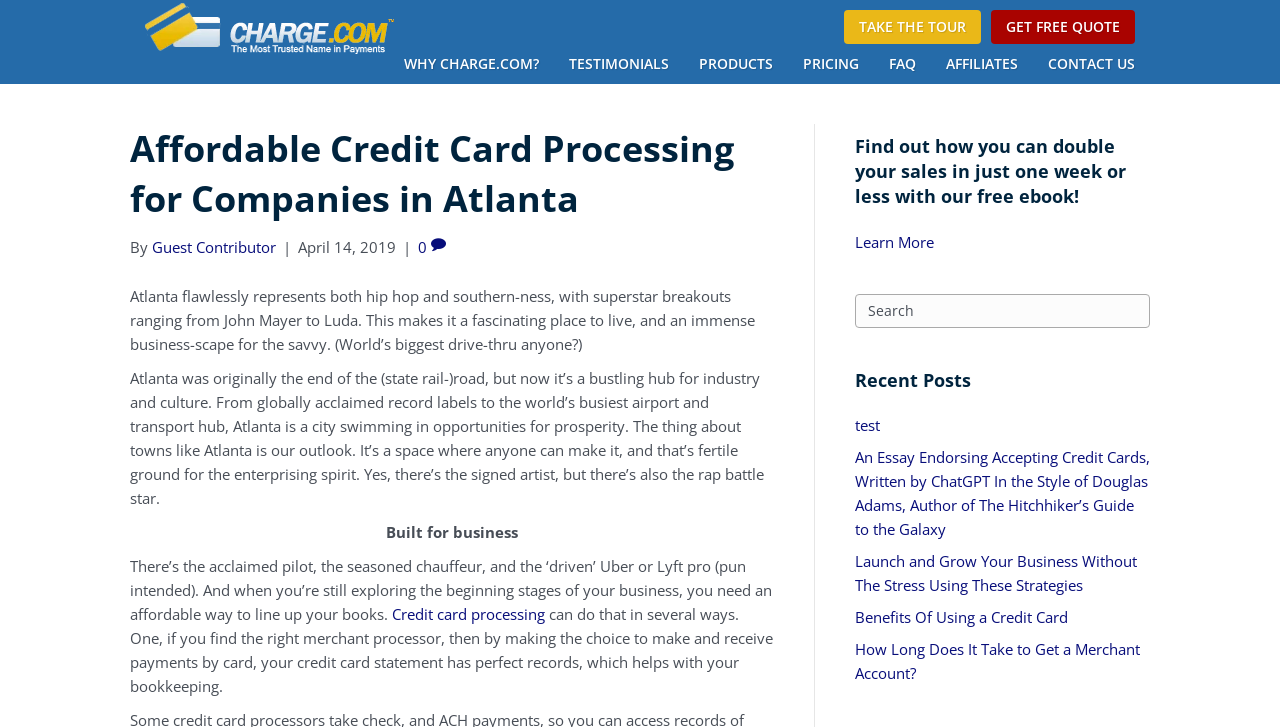Locate the bounding box coordinates of the element that should be clicked to execute the following instruction: "Get a free quote".

[0.774, 0.014, 0.887, 0.061]